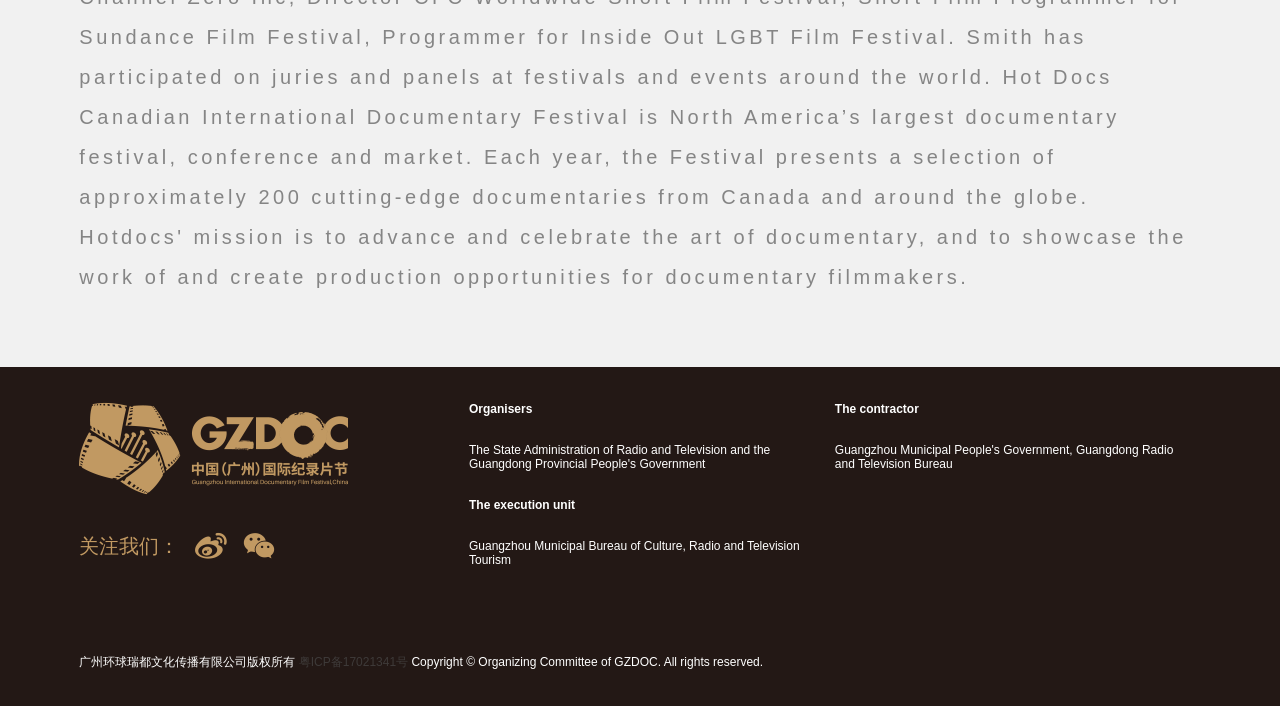Respond with a single word or phrase:
What is the type of organization?

Cultural